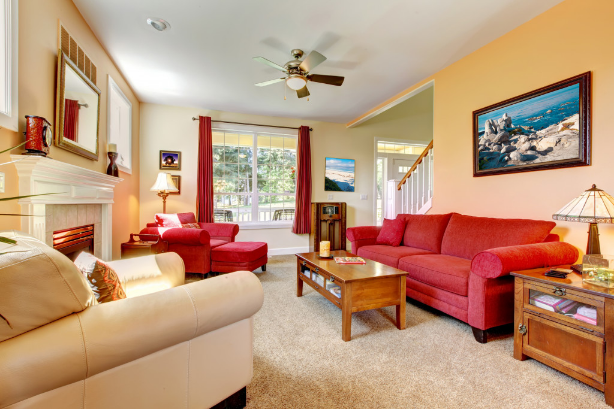Thoroughly describe the content and context of the image.

This inviting living room showcases a harmonious blend of comfort and style, characterized by a palette of warm, earthy tones. The space is anchored by a plush beige sofa and matching armchair, offering a cozy seating arrangement. A vibrant red sofa sets a bold contrast, complemented by soft cushions that add to the inviting atmosphere. 

Natural light floods the room through large windows adorned with elegant red drapes, creating a bright and cheerful ambiance. A tasteful wooden coffee table, positioned at the center, holds decorative items that enhance the room's charm. 

Artfully placed artwork, featuring serene landscapes, adorns the walls, while a stylish lamp beside the beige sofa adds a touch of sophistication. A gentle ceiling fan whirs quietly, ensuring a comfortable climate in this beautifully designed space, perfect for relaxation and entertaining. The overall design emphasizes the significant role of thoughtful home decor in achieving a fulfilling lifestyle, reflecting a balance of aesthetics and functionality.